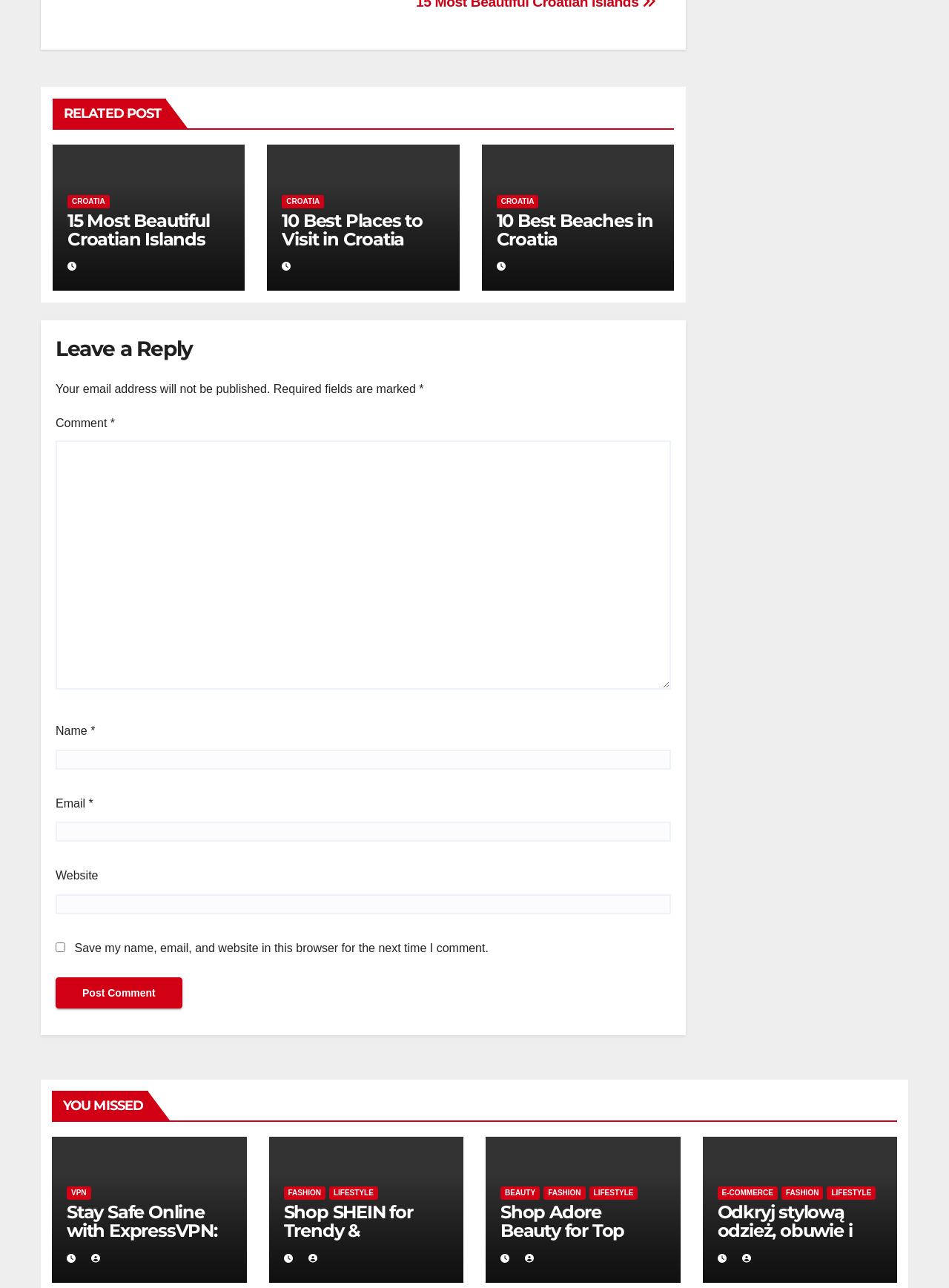Look at the image and answer the question in detail:
What is the language of the text in the fourth 'YOU MISSED' category?

The fourth category under 'YOU MISSED' is E-COMMERCE, and the corresponding link has a heading element with the text 'Odkryj stylową odzież, obuwie i nie tylko na Fruugo dla wszystkich grup wiekowych', which appears to be in Polish language.